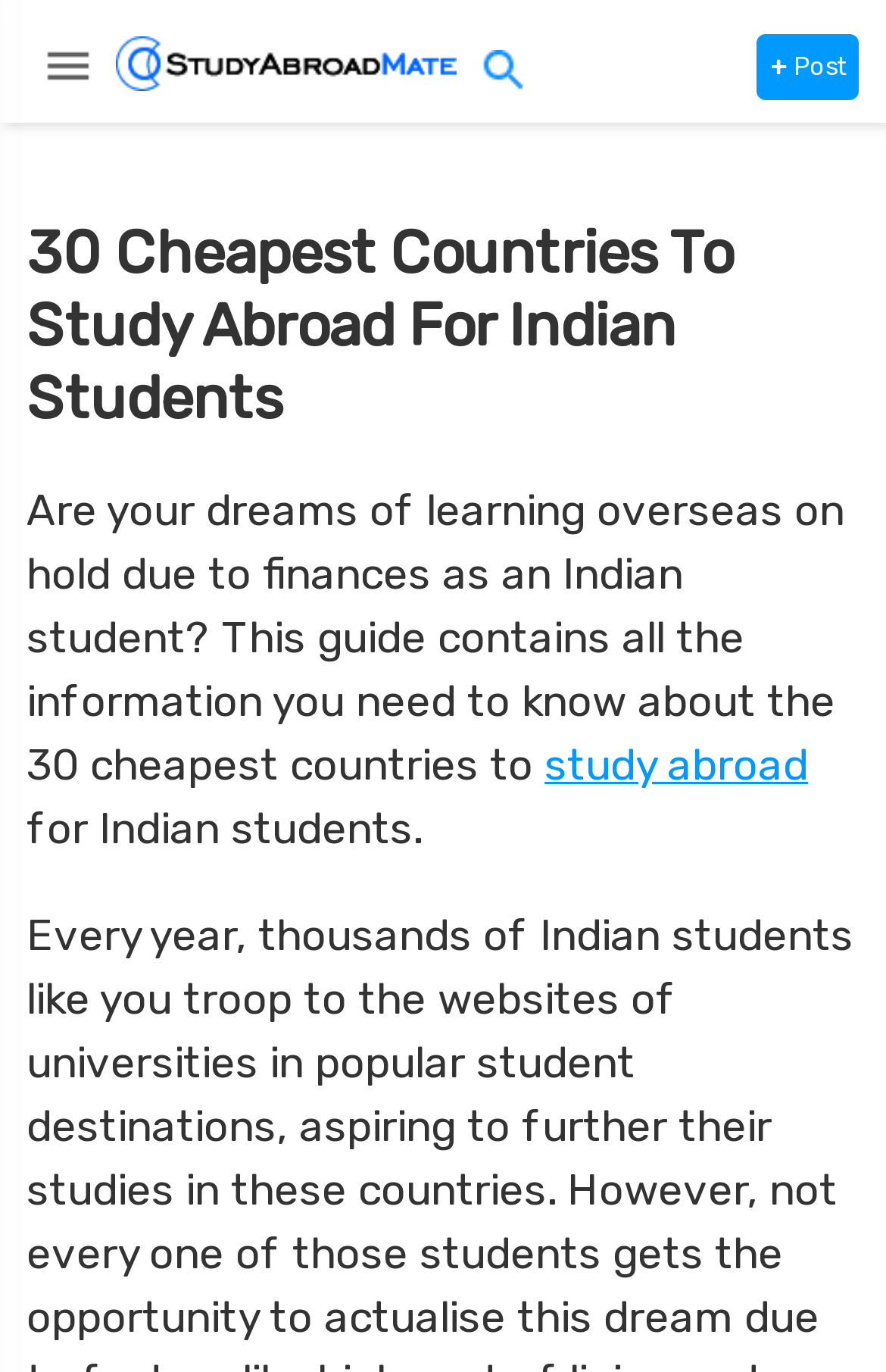Using the description: "parent_node: + Post", determine the UI element's bounding box coordinates. Ensure the coordinates are in the format of four float numbers between 0 and 1, i.e., [left, top, right, bottom].

[0.527, 0.025, 0.607, 0.076]